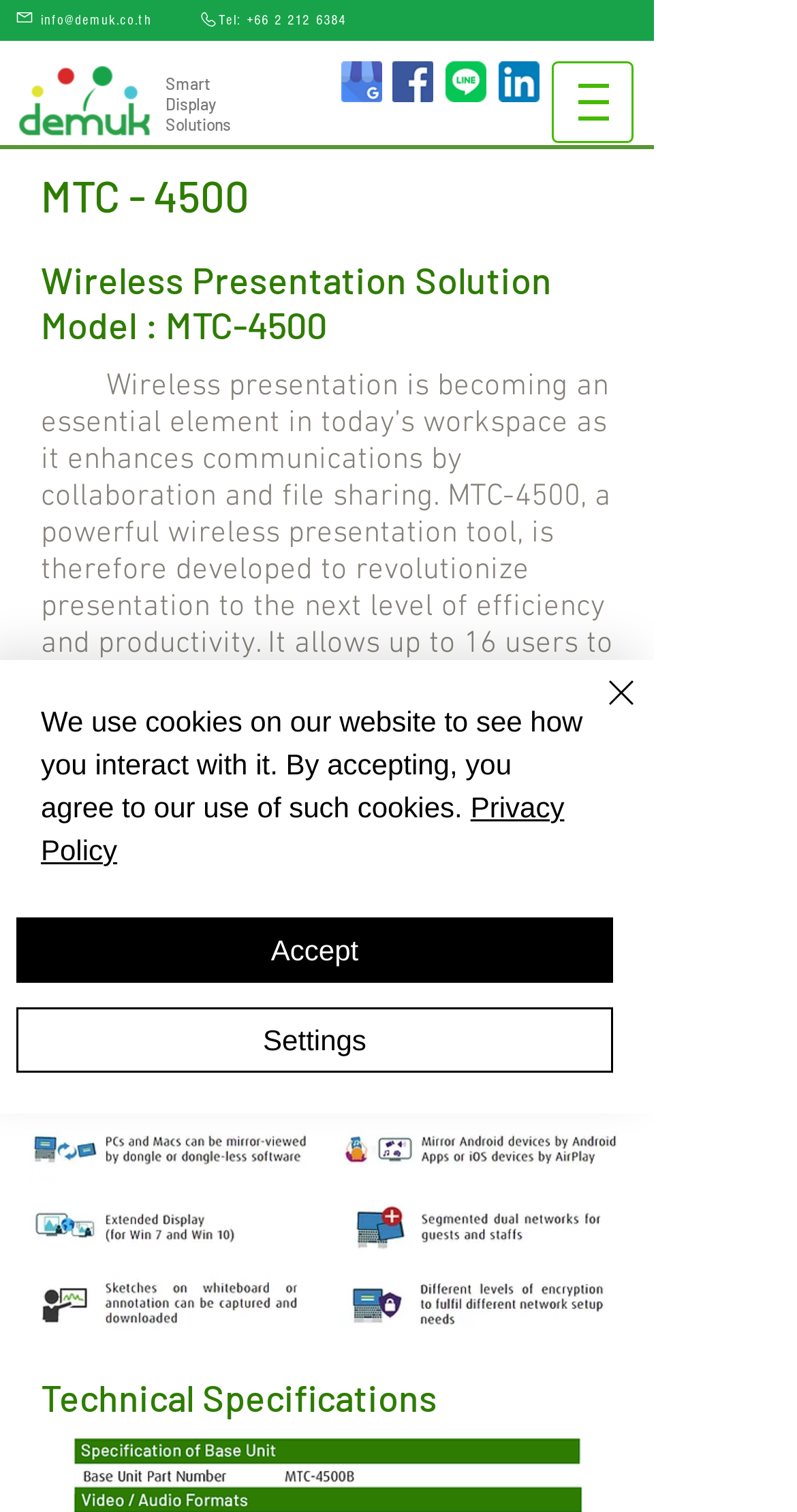Give a detailed account of the webpage, highlighting key information.

The webpage is about a wireless presentation solution, specifically the MTC-4500 model. At the top left, there is a logo of DEMUK in yellow, accompanied by the company's contact information, including email and phone number. 

To the right of the logo, there are four social media icons: Google My Business, Facebook, LINE, and LinkedIn. Below these icons, there is a navigation menu labeled "Site" with a dropdown button.

The main content of the page is divided into sections. The first section has a heading that reads "MTC - 4500" and a subheading that describes the product as a wireless presentation solution. Below this, there is a paragraph of text that explains the benefits and features of the MTC-4500, including its ability to connect up to 16 users, support for 4K video output, and annotation and whiteboard tools.

To the right of the text, there is an image of the MTC-4500 product. Below the image, there is a section labeled "Technical Specifications". 

At the bottom of the page, there is a cookie policy alert that informs users about the website's use of cookies and provides links to the privacy policy and settings. There are also buttons to accept or close the alert.